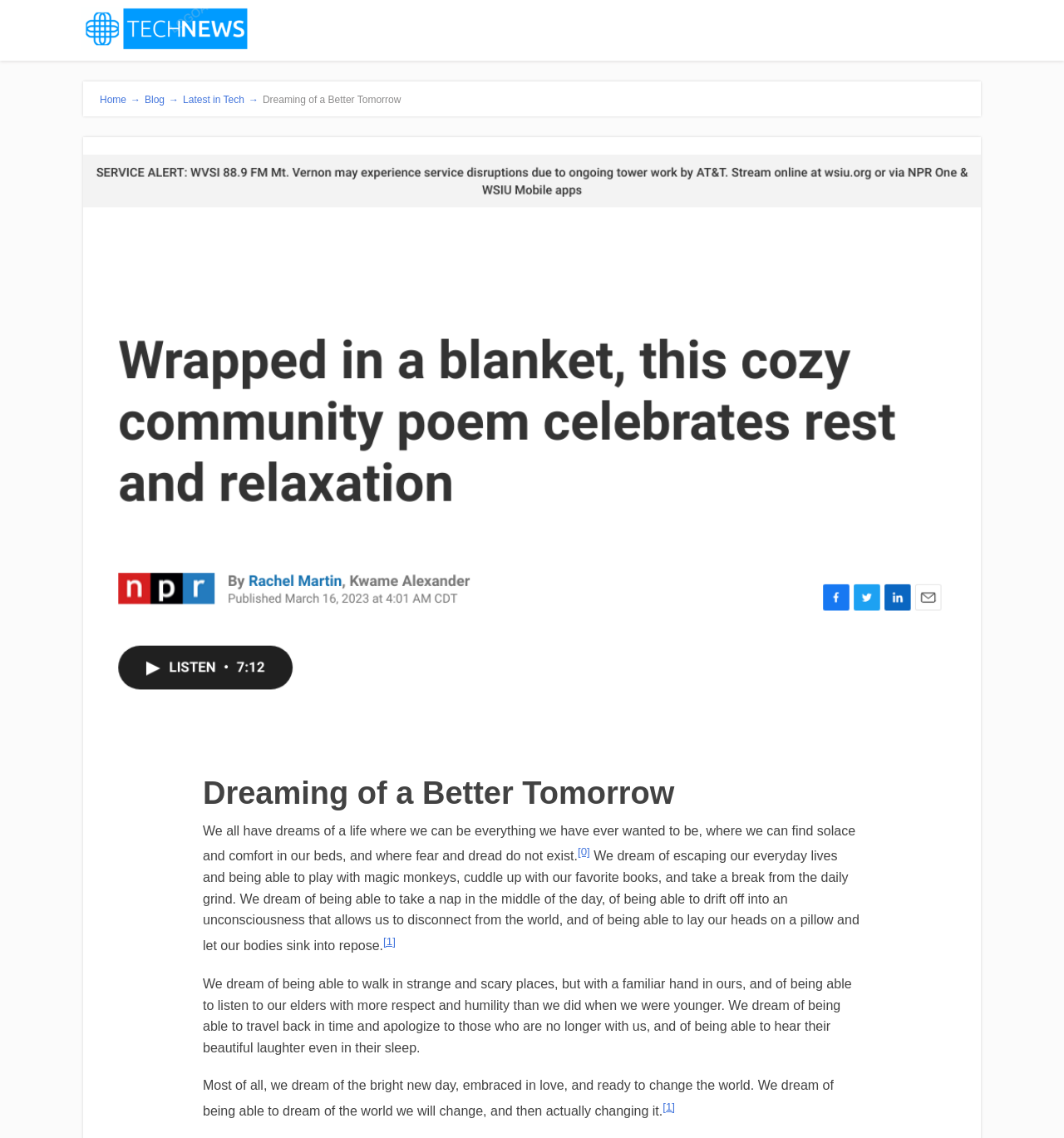Predict the bounding box of the UI element based on the description: "Home →". The coordinates should be four float numbers between 0 and 1, formatted as [left, top, right, bottom].

[0.094, 0.083, 0.136, 0.093]